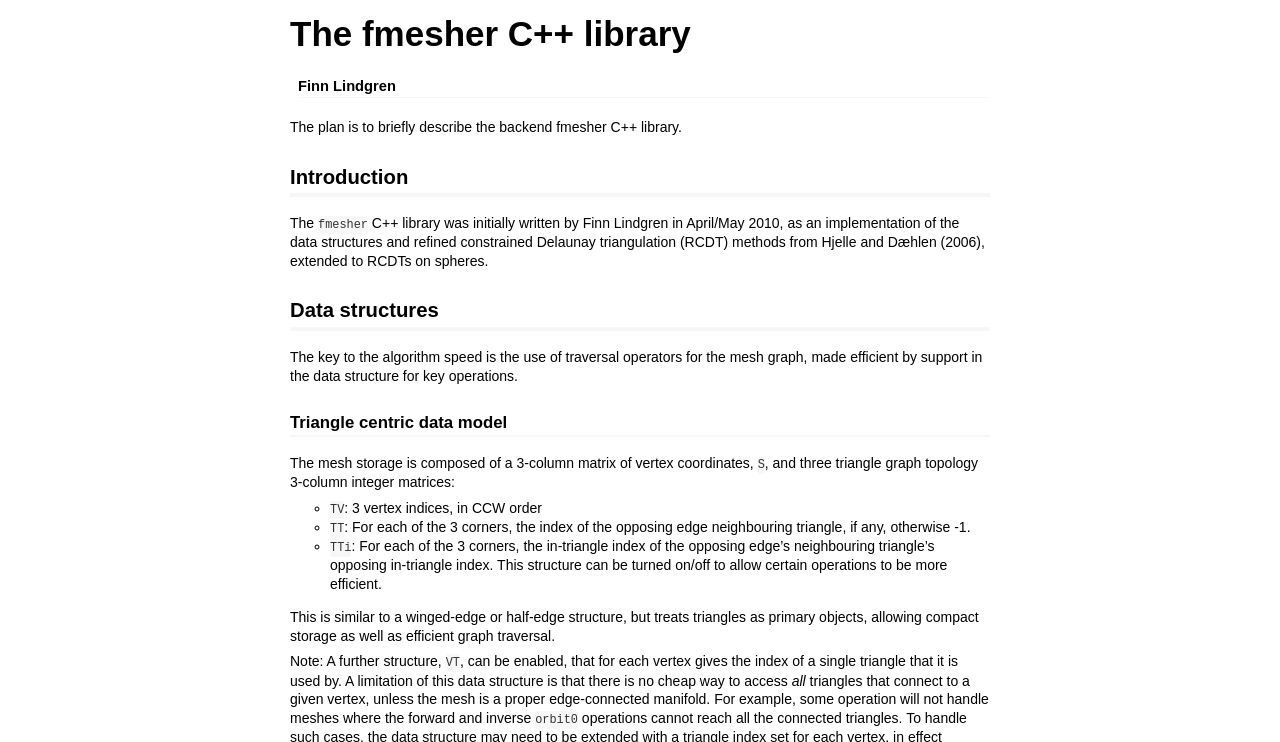From the image, can you give a detailed response to the question below:
What is the purpose of the TTi structure?

The question asks for the purpose of the TTi structure. The answer can be found in the StaticText 'For each of the 3 corners, the in-triangle index of the opposing edge’s neighbouring triangle’s opposing in-triangle index. This structure can be turned on/off to allow certain operations to be more efficient.' This text explains that the TTi structure is used to allow certain operations to be more efficient, specifically for efficient graph traversal.